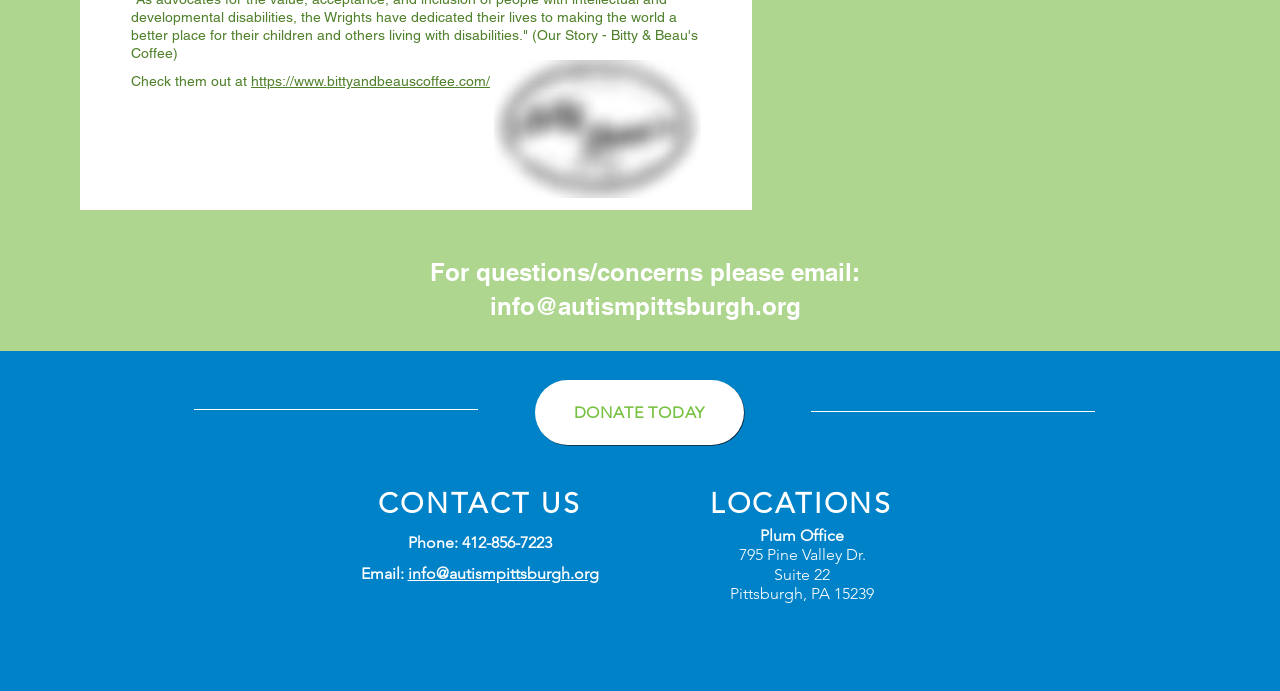Predict the bounding box of the UI element based on this description: "info@autismpittsburgh.org".

[0.318, 0.817, 0.468, 0.844]